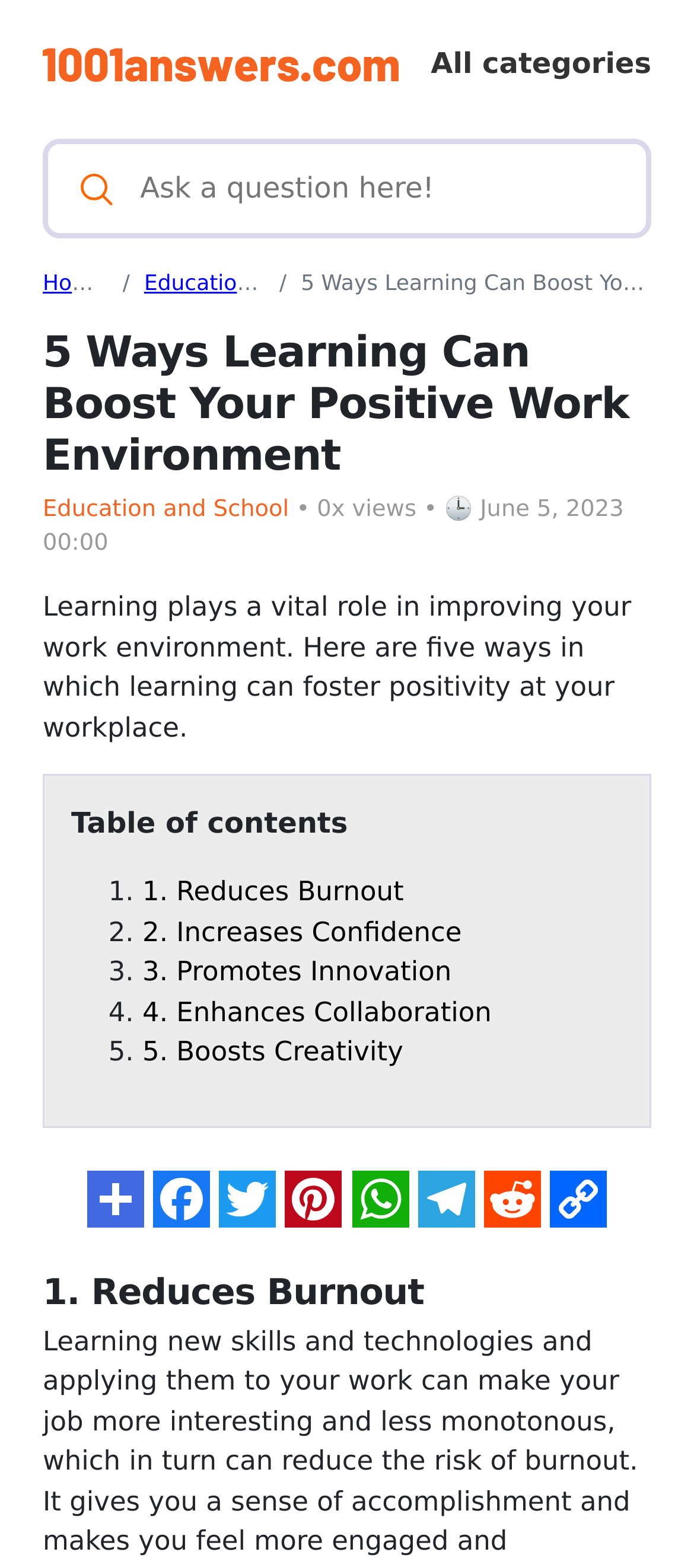Please respond to the question with a concise word or phrase:
What is the first way learning can boost a positive work environment?

Reduces Burnout